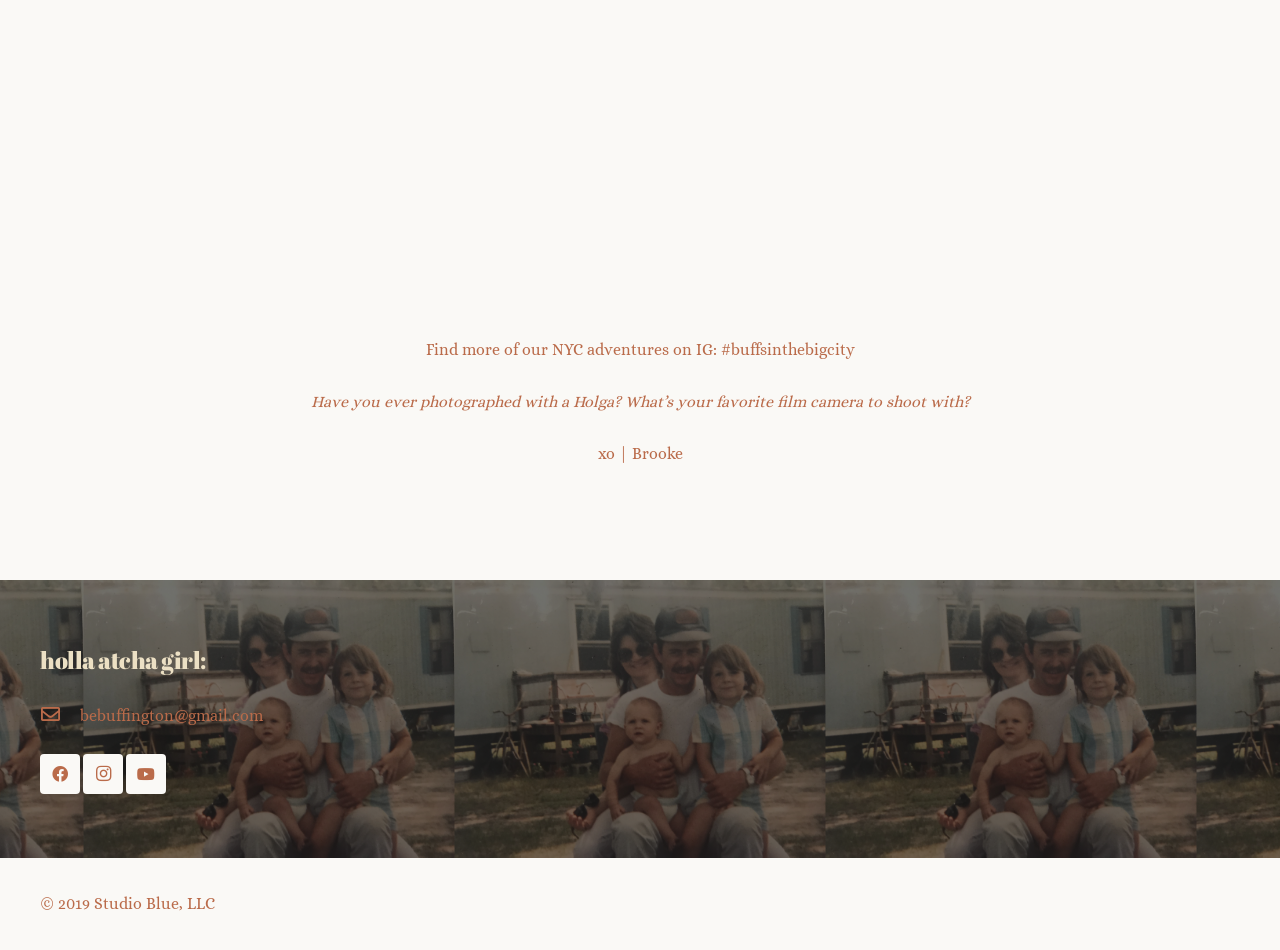Provide your answer in a single word or phrase: 
What social media platforms does the author have?

Facebook, Instagram, YouTube